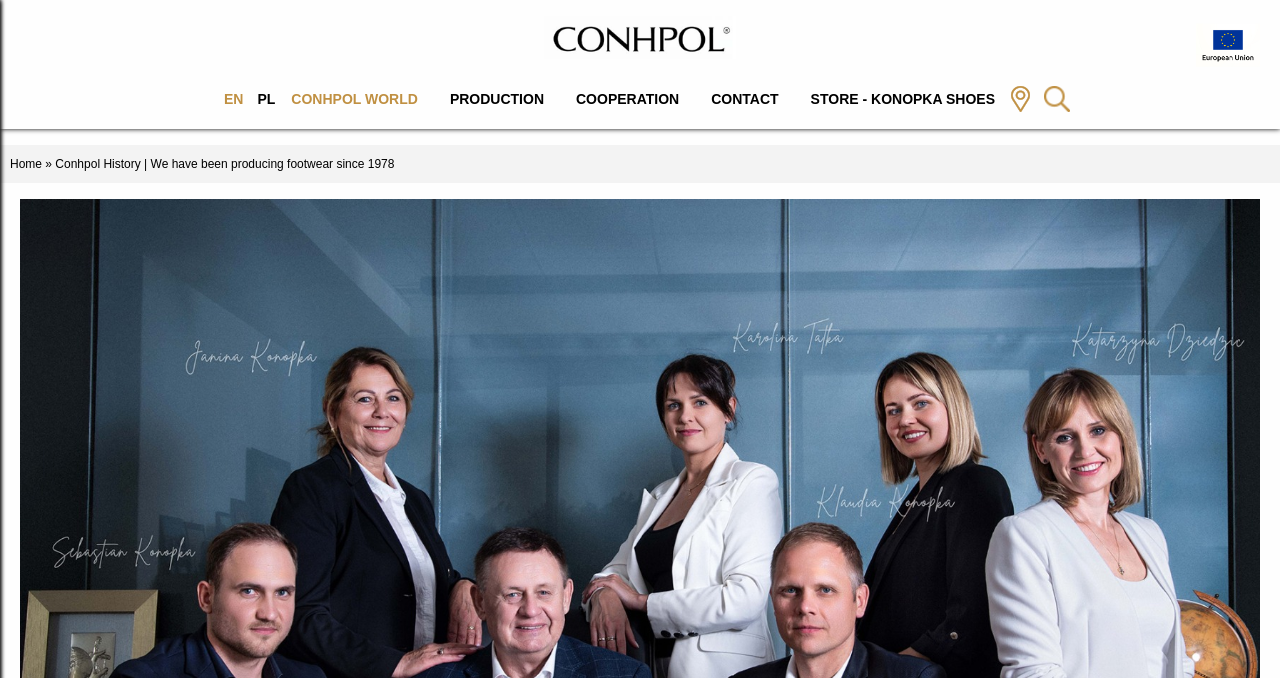Please identify the bounding box coordinates of the element I should click to complete this instruction: 'View Production'. The coordinates should be given as four float numbers between 0 and 1, like this: [left, top, right, bottom].

[0.345, 0.111, 0.431, 0.182]